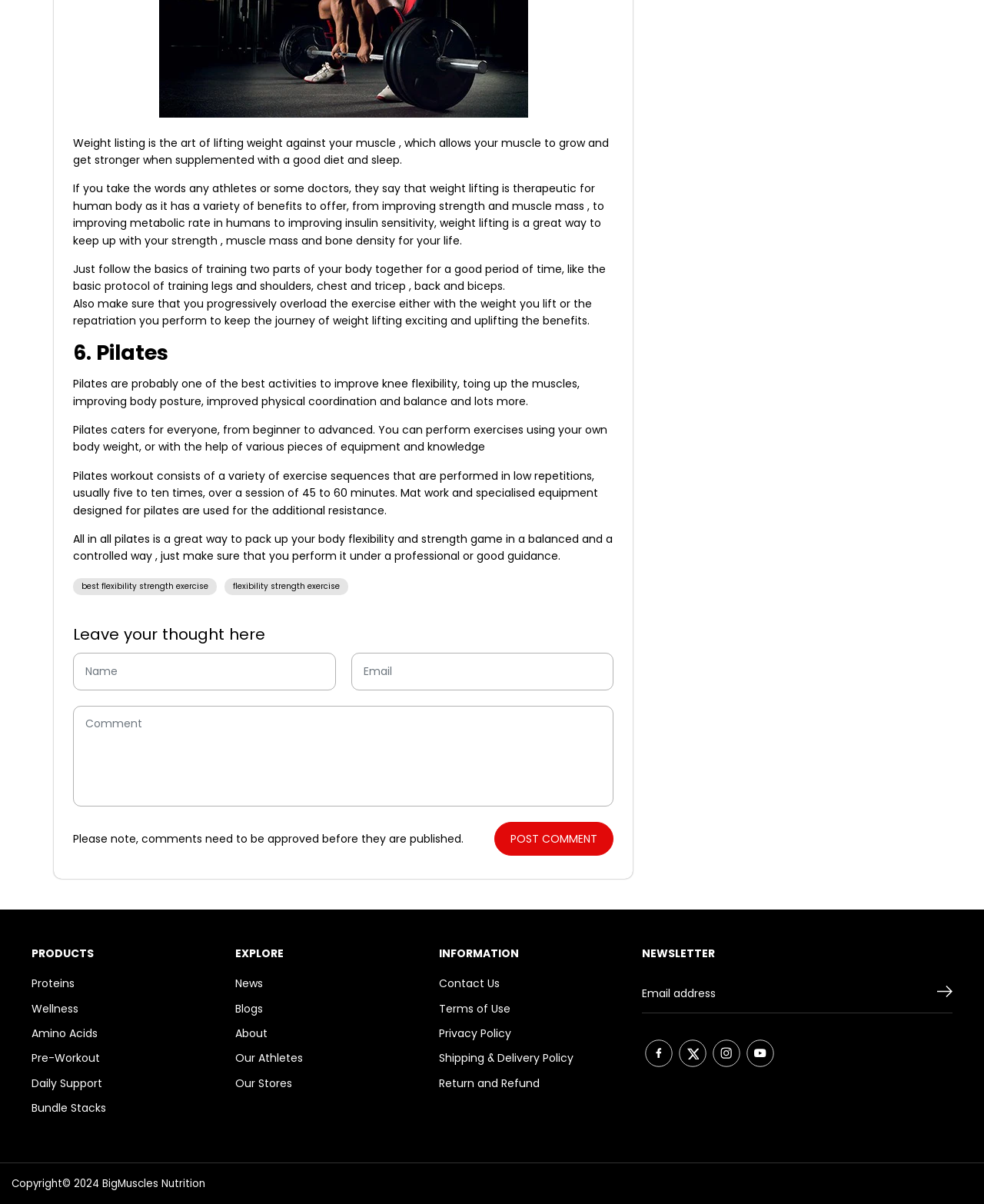Locate the UI element that matches the description name="contact[email]" placeholder="Email address" in the webpage screenshot. Return the bounding box coordinates in the format (top-left x, top-left y, bottom-right x, bottom-right y), with values ranging from 0 to 1.

[0.652, 0.81, 0.968, 0.842]